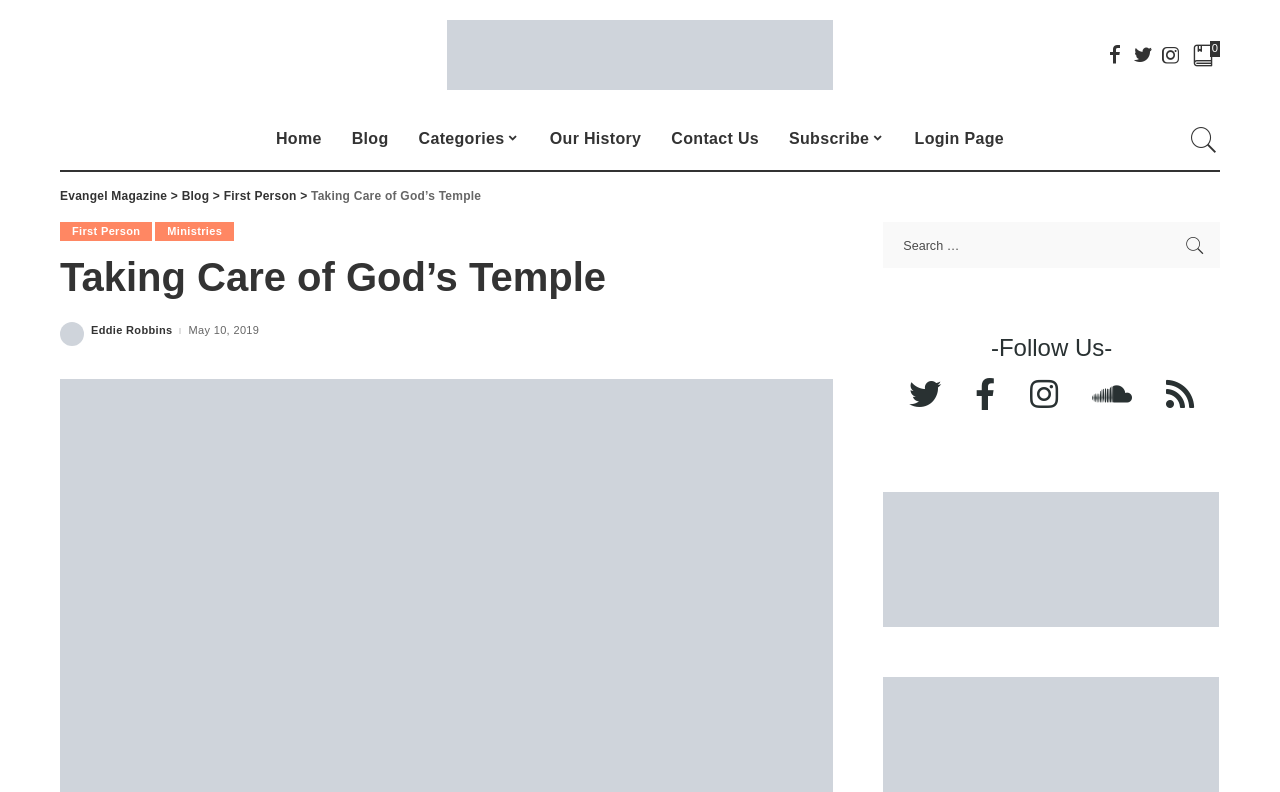Find the bounding box coordinates of the clickable area required to complete the following action: "Visit the 'Blog' page".

[0.263, 0.138, 0.315, 0.214]